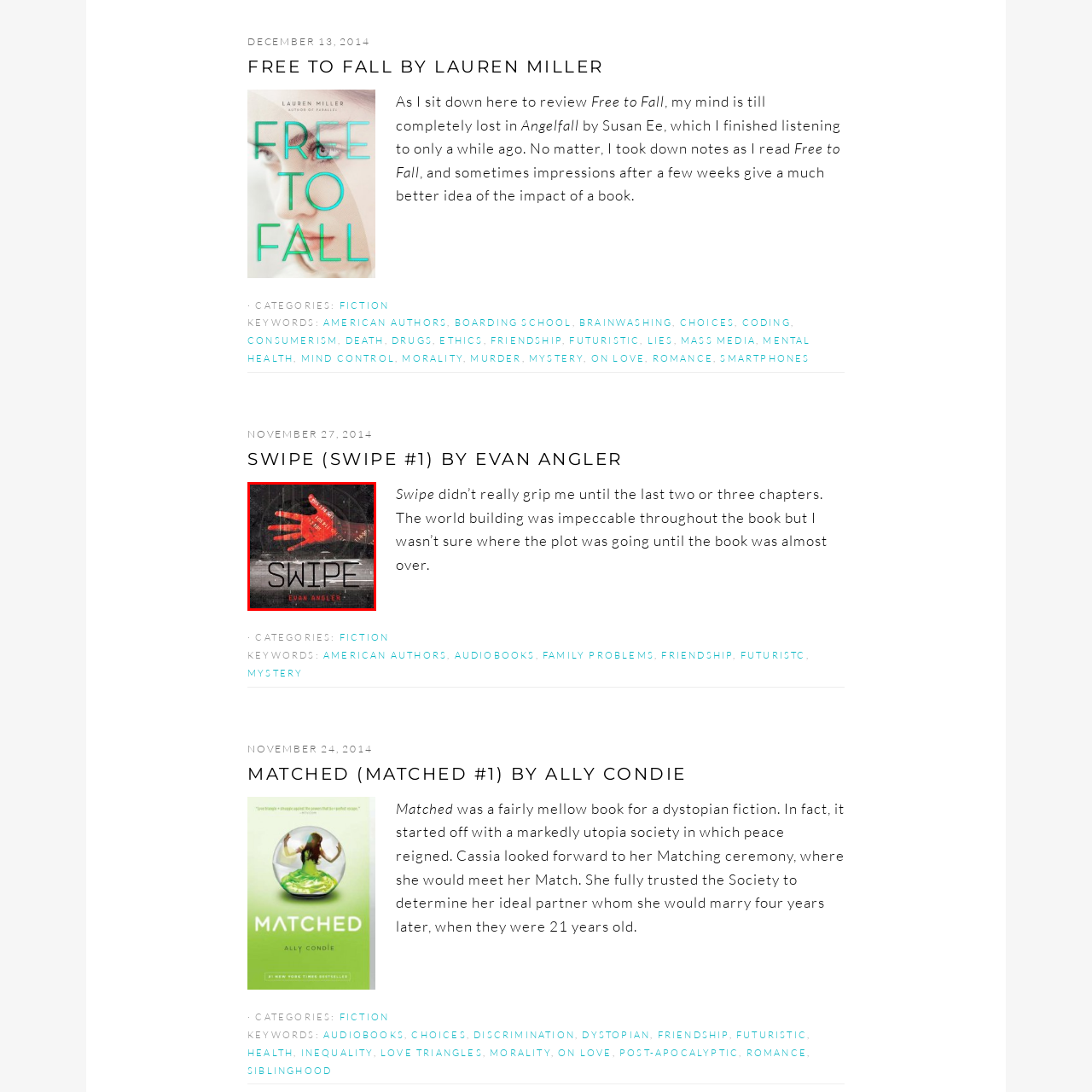What is the dominant color of the background?
Analyze the image surrounded by the red bounding box and answer the question in detail.

The background of the book cover is described as dark and textured, which suggests that the dominant color is a dark shade.